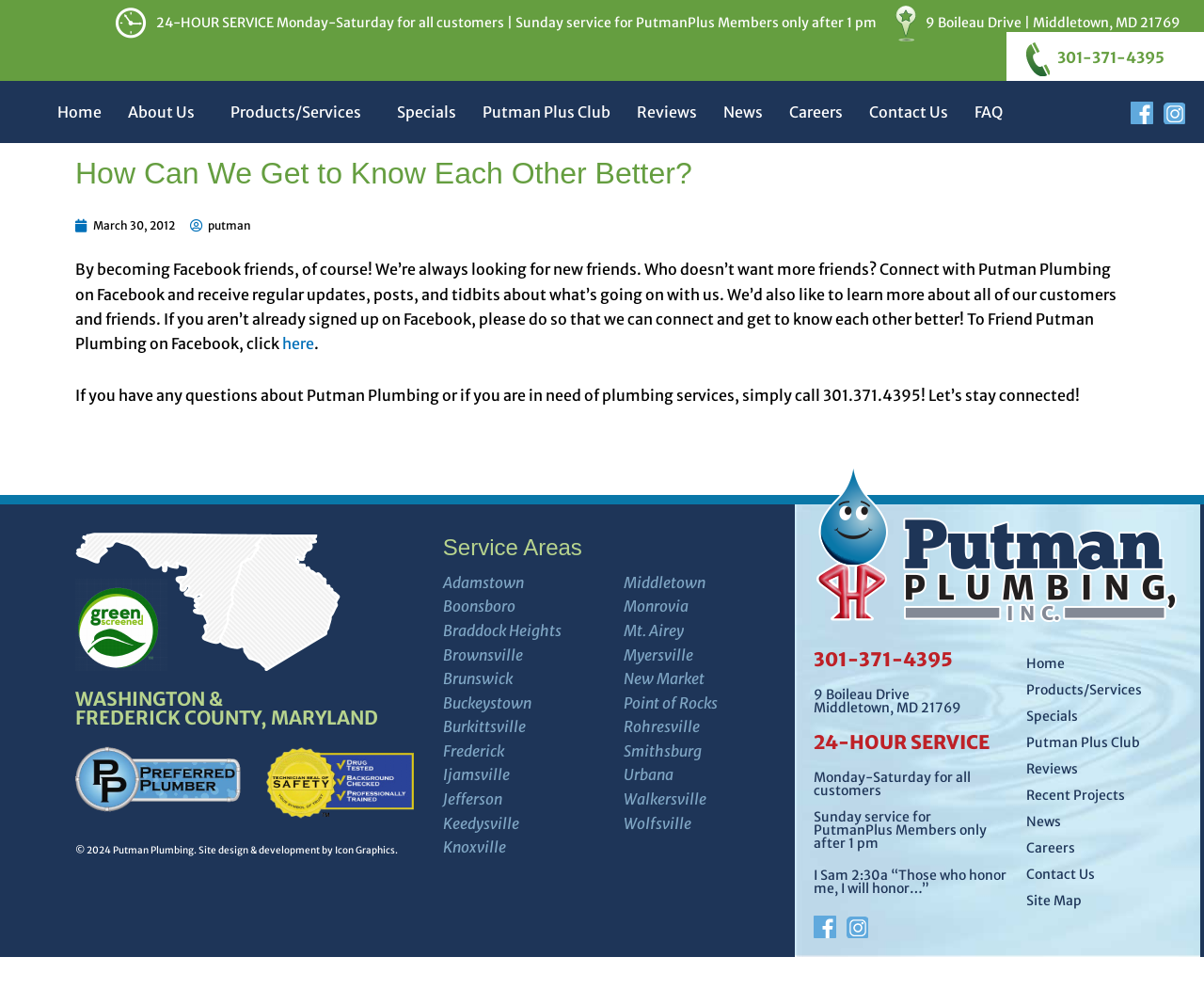Determine the bounding box coordinates for the area that should be clicked to carry out the following instruction: "Get to know the 'Service Areas'".

[0.368, 0.538, 0.66, 0.568]